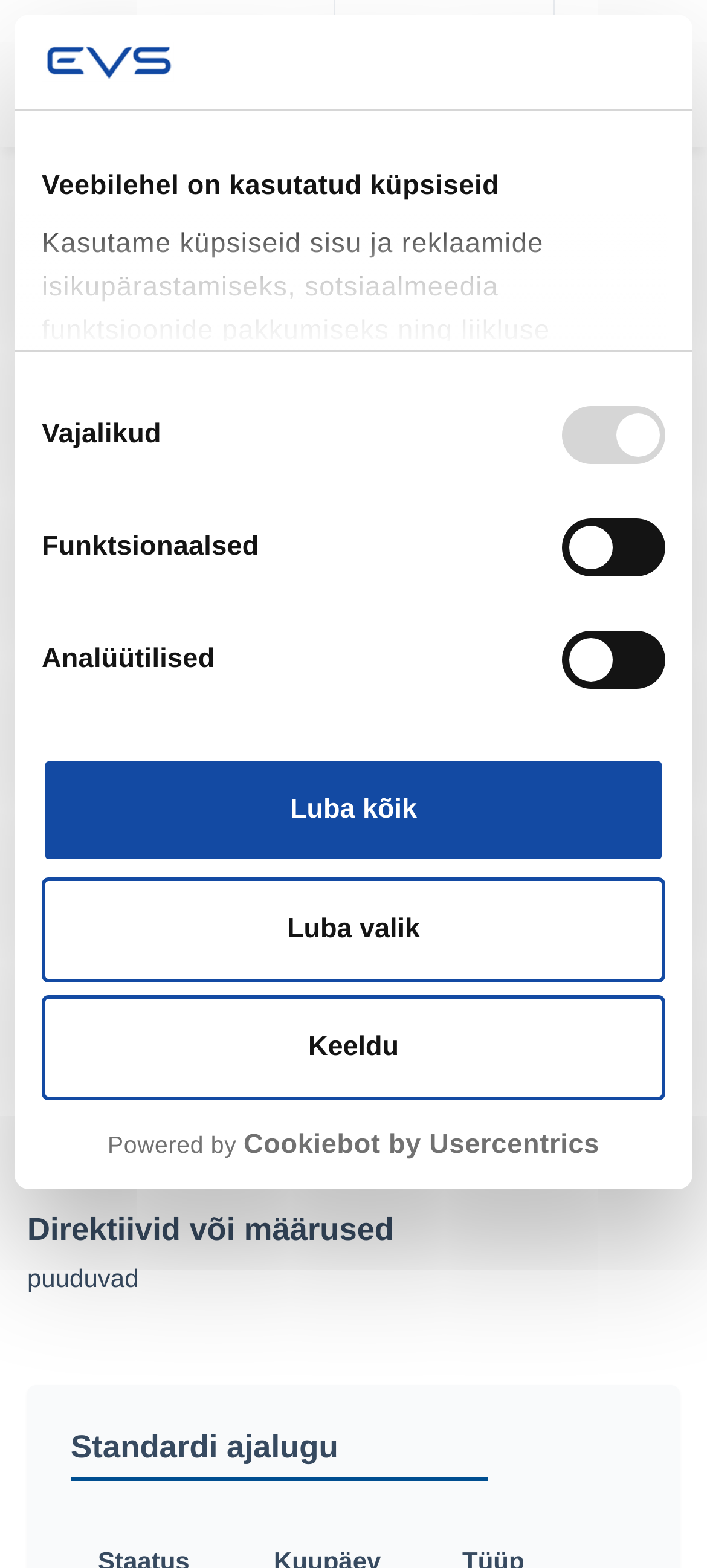Identify the bounding box coordinates necessary to click and complete the given instruction: "Click the 'Toggle navigation' button".

[0.038, 0.0, 0.19, 0.094]